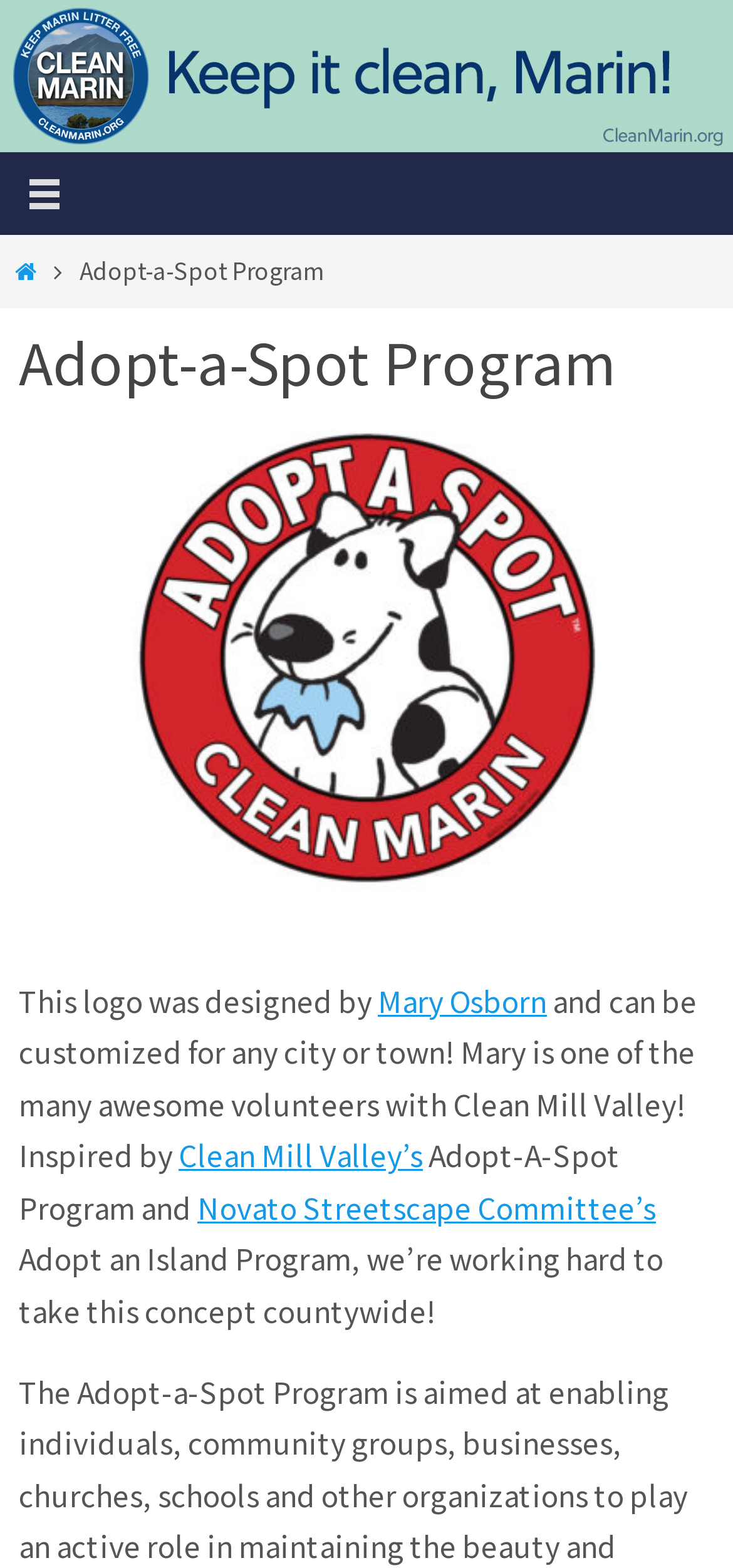What committee is mentioned in the text?
Please use the image to provide an in-depth answer to the question.

The committee mentioned in the text is the Novato Streetscape Committee, as mentioned in the link 'Novato Streetscape Committee’s'